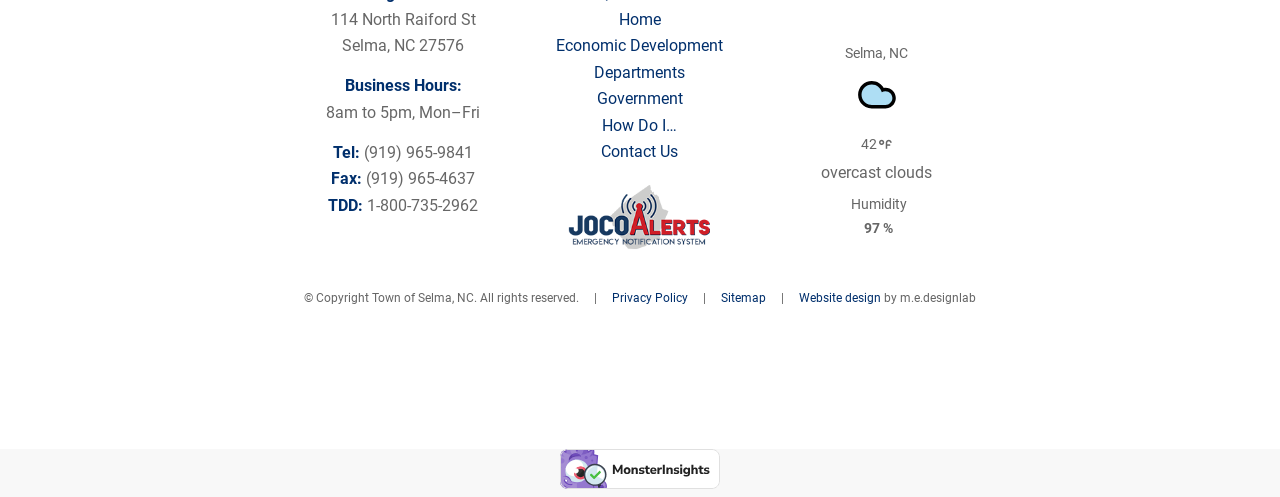Highlight the bounding box coordinates of the element that should be clicked to carry out the following instruction: "Click Home". The coordinates must be given as four float numbers ranging from 0 to 1, i.e., [left, top, right, bottom].

[0.484, 0.02, 0.516, 0.058]